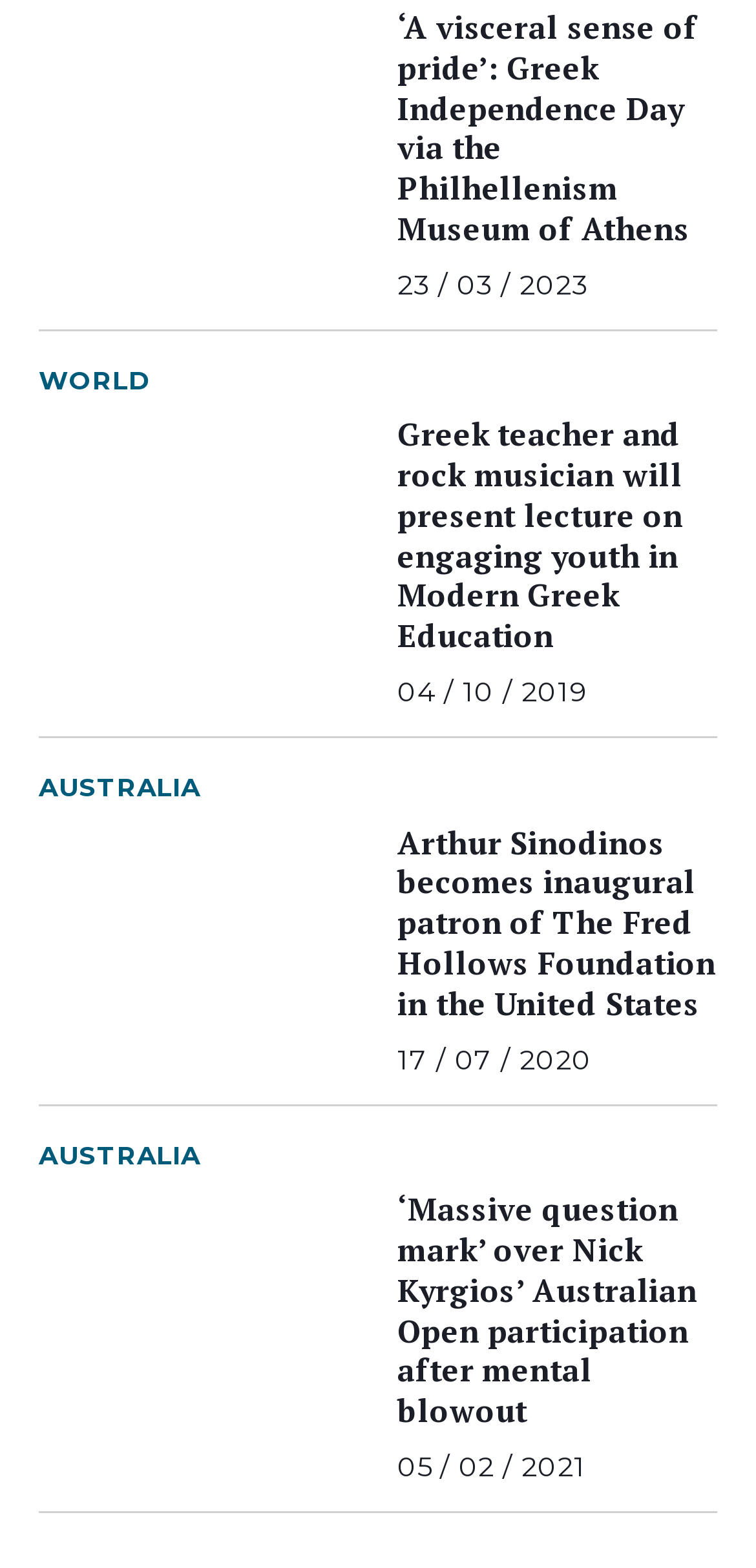Locate the UI element described by Australia and provide its bounding box coordinates. Use the format (top-left x, top-left y, bottom-right x, bottom-right y) with all values as floating point numbers between 0 and 1.

[0.051, 0.725, 0.266, 0.749]